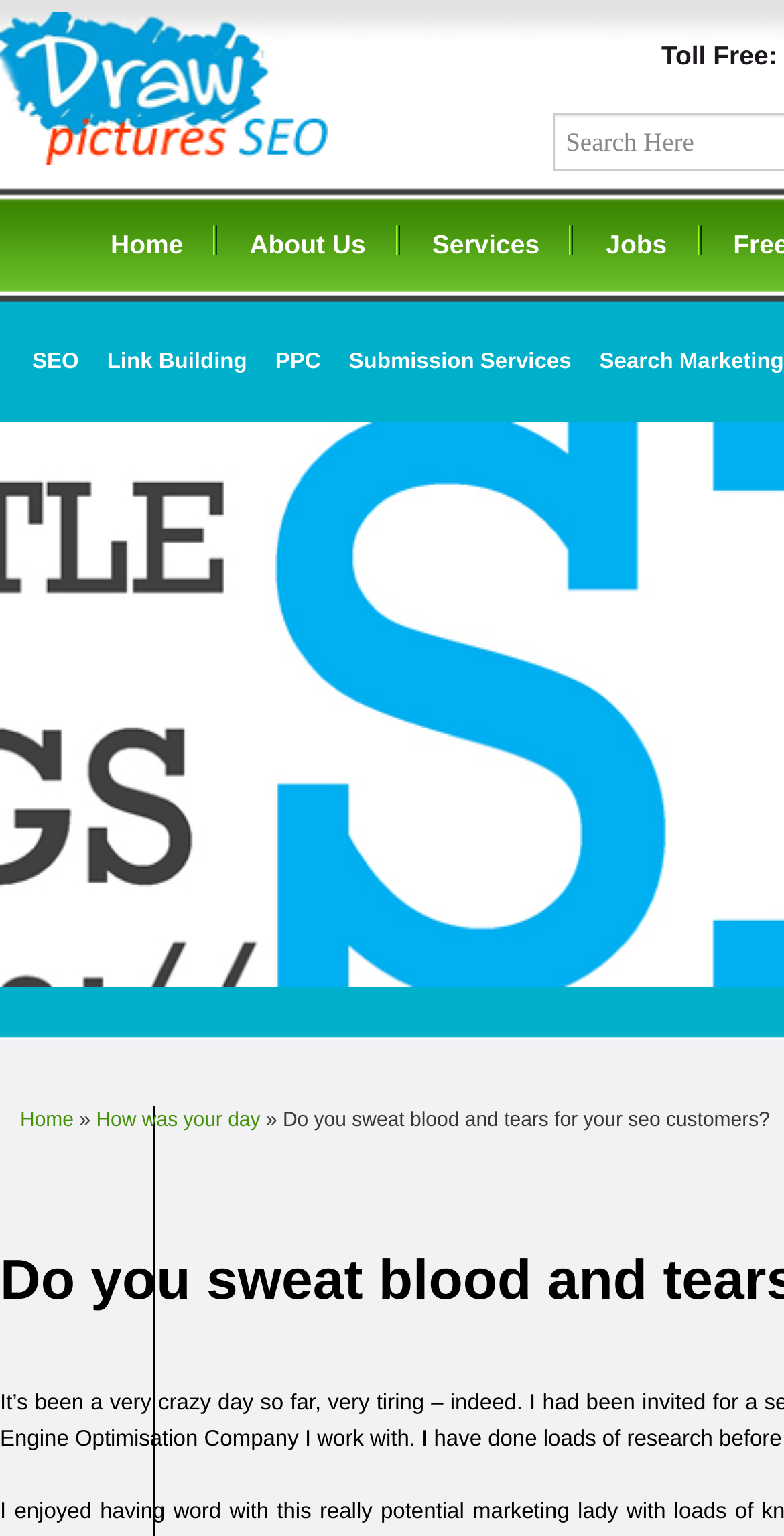Generate the text of the webpage's primary heading.

Do you sweat blood and tears for your seo customers?